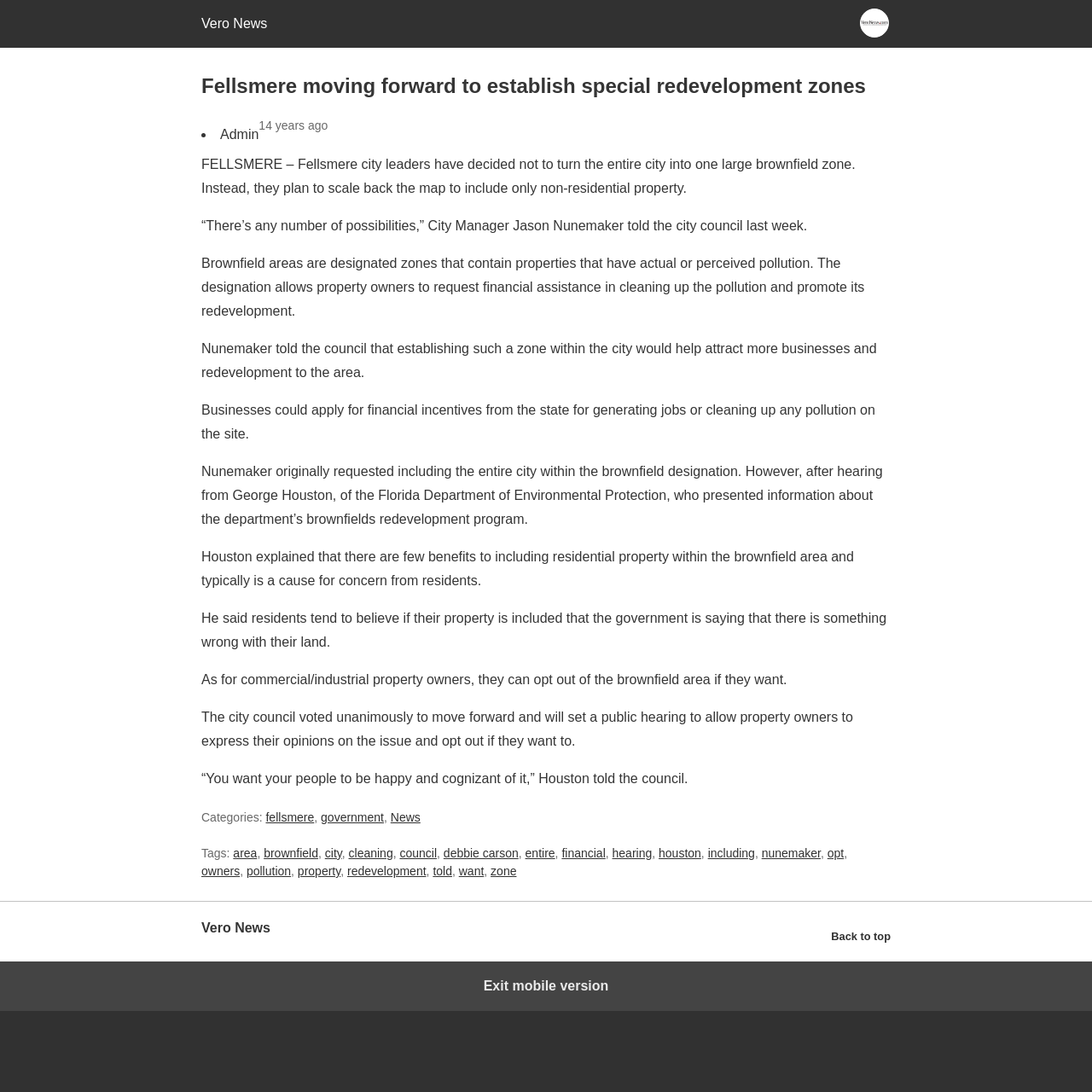Determine the main heading of the webpage and generate its text.

Fellsmere moving forward to establish special redevelopment zones